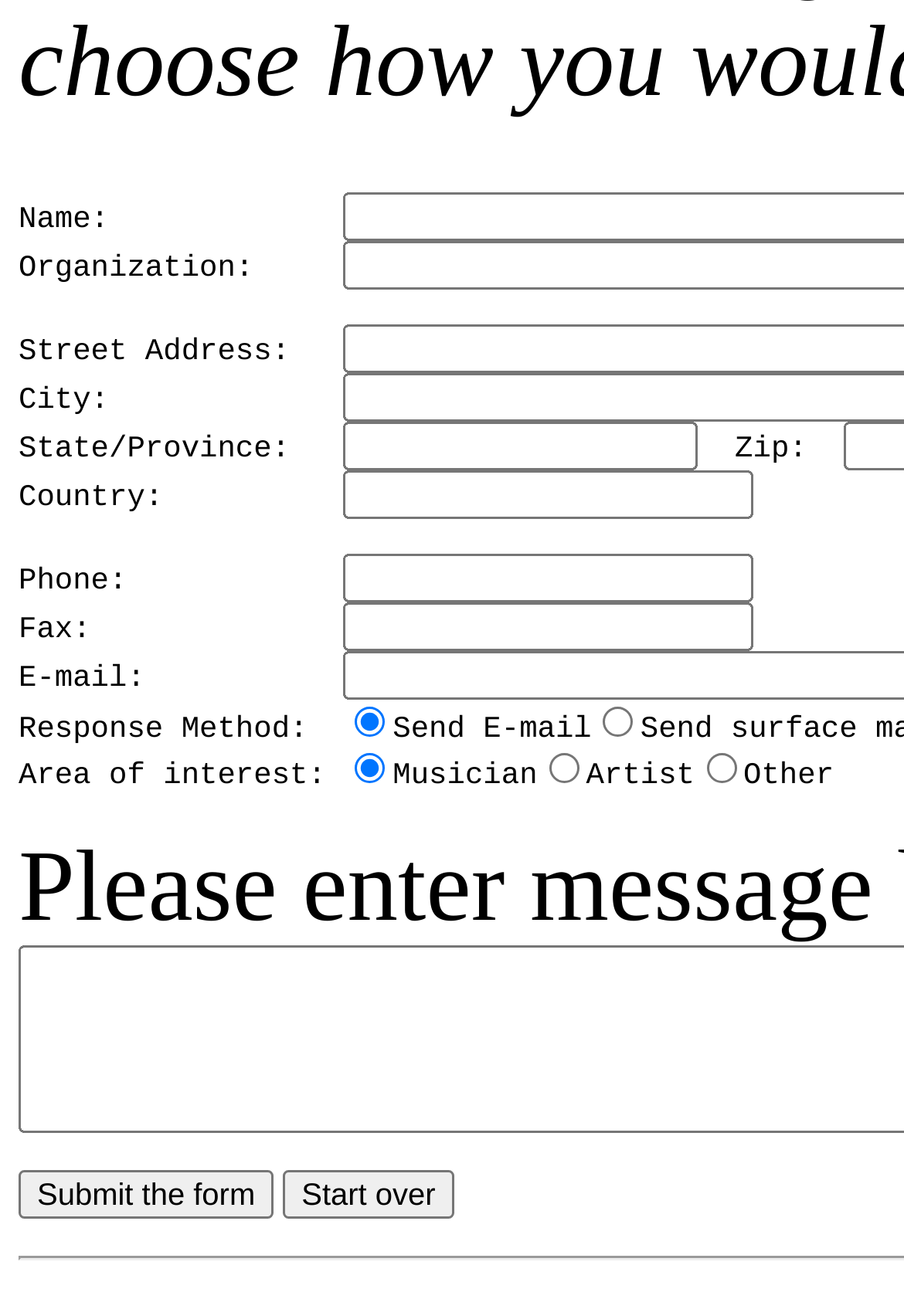Analyze the image and give a detailed response to the question:
How many radio buttons are there for Response Method?

There are two radio buttons for Response Method because there are two options, 'Send E-mail' and another option without a label, and each option has a corresponding radio button.